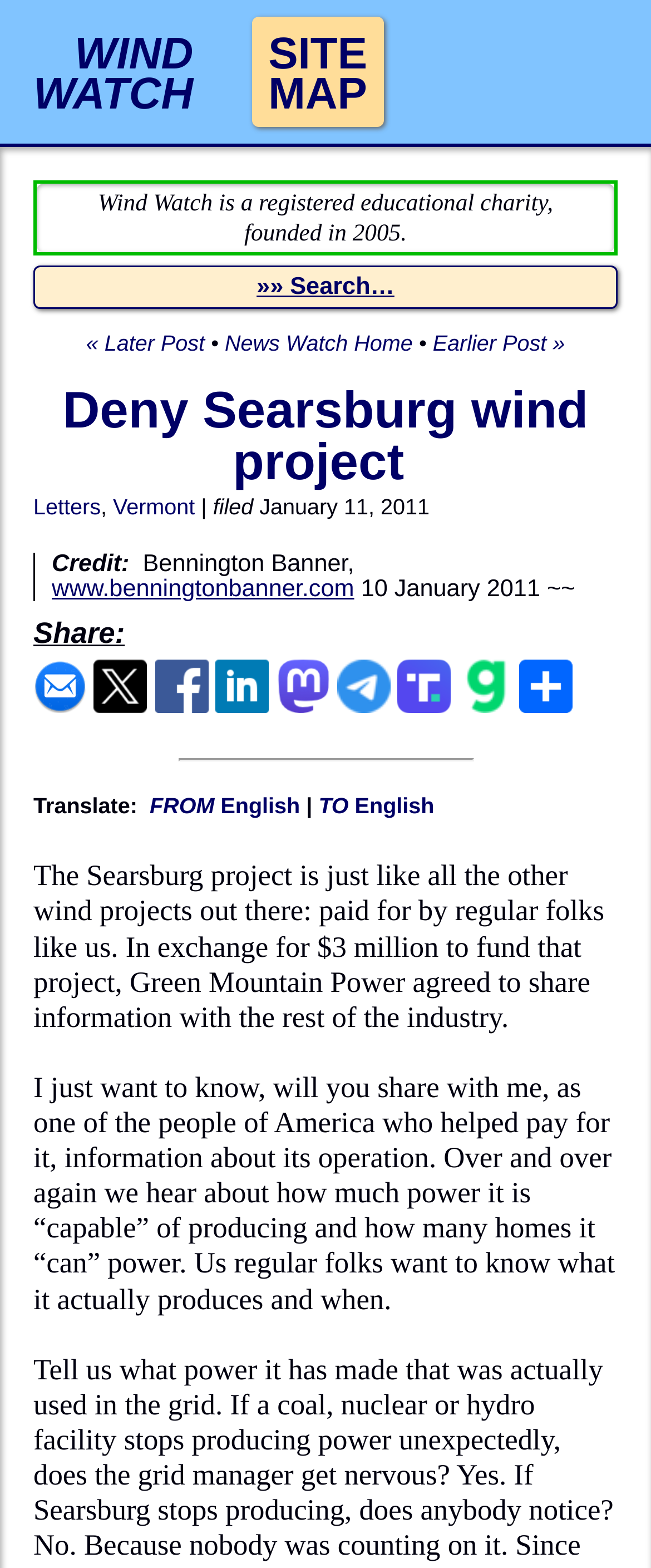What is the purpose of the 'Share' section?
Answer with a single word or phrase, using the screenshot for reference.

To share the article